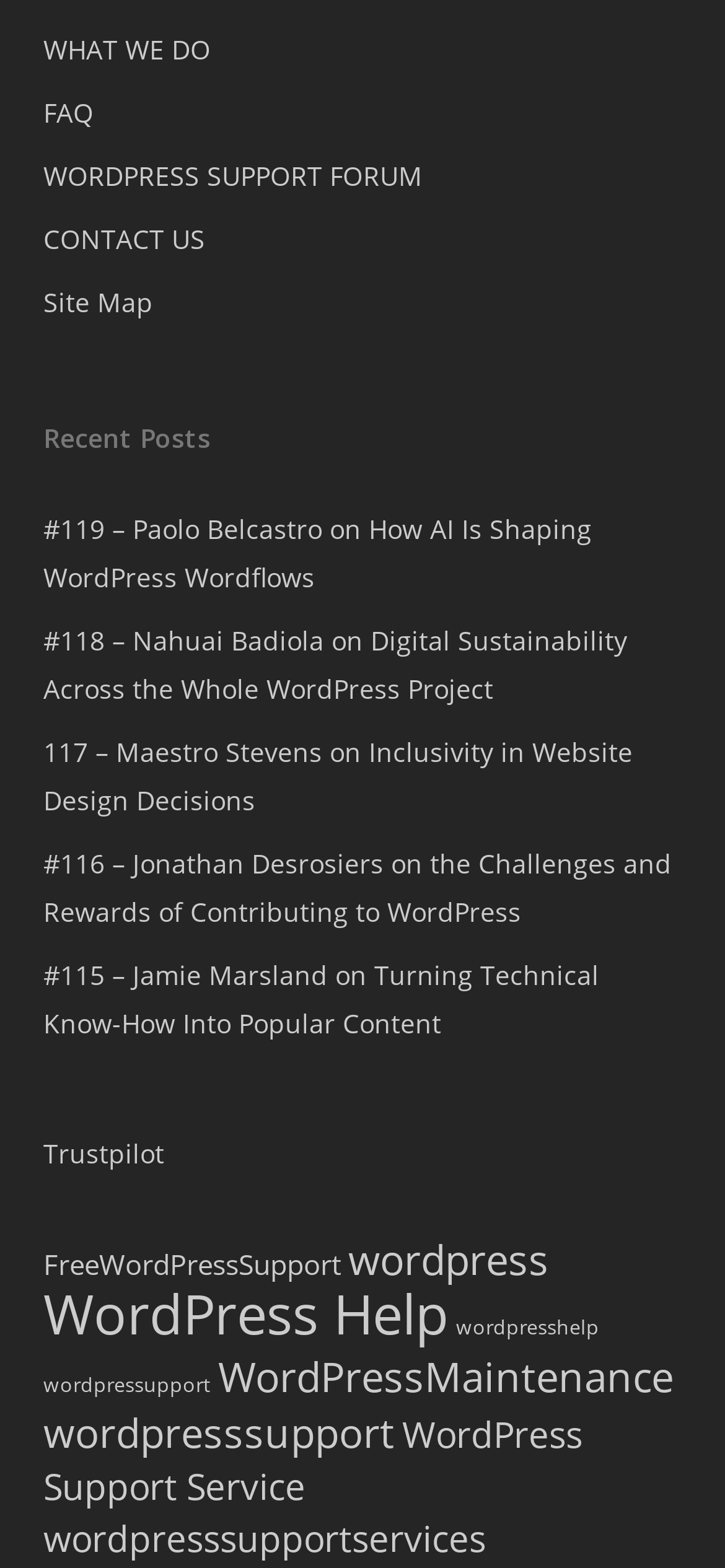Can you provide the bounding box coordinates for the element that should be clicked to implement the instruction: "Read about WordPress Help"?

[0.06, 0.814, 0.619, 0.862]